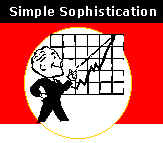Create a detailed narrative for the image.

The image features a stylized graphic representing "Simple Sophistication." It depicts a charismatically dressed character pointing toward an upward-trending graph, suggesting themes of growth, success, and business insight. The color scheme includes a bold red background, symbolizing energy and determination, with a circular white frame that contains the main visual. Above the character, the phrase "Simple Sophistication" is prominently displayed, evoking a sense of professionalism and elegance in an accessible manner. This imagery reflects a focus on effective and sophisticated strategies for business improvement, aligning with tools and applications designed to enhance productivity in sales settings.